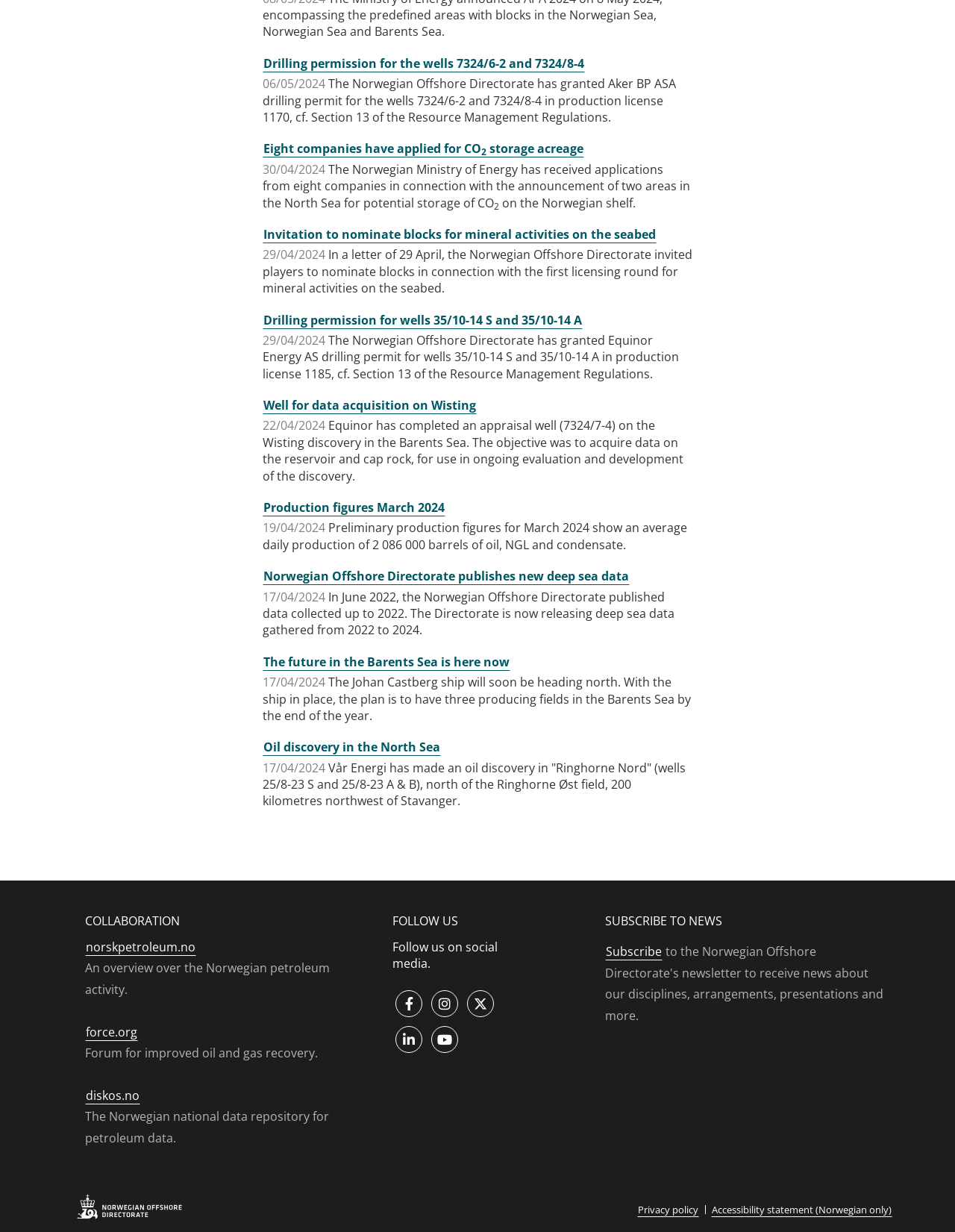Using the format (top-left x, top-left y, bottom-right x, bottom-right y), and given the element description, identify the bounding box coordinates within the screenshot: Subscribe

[0.633, 0.765, 0.693, 0.779]